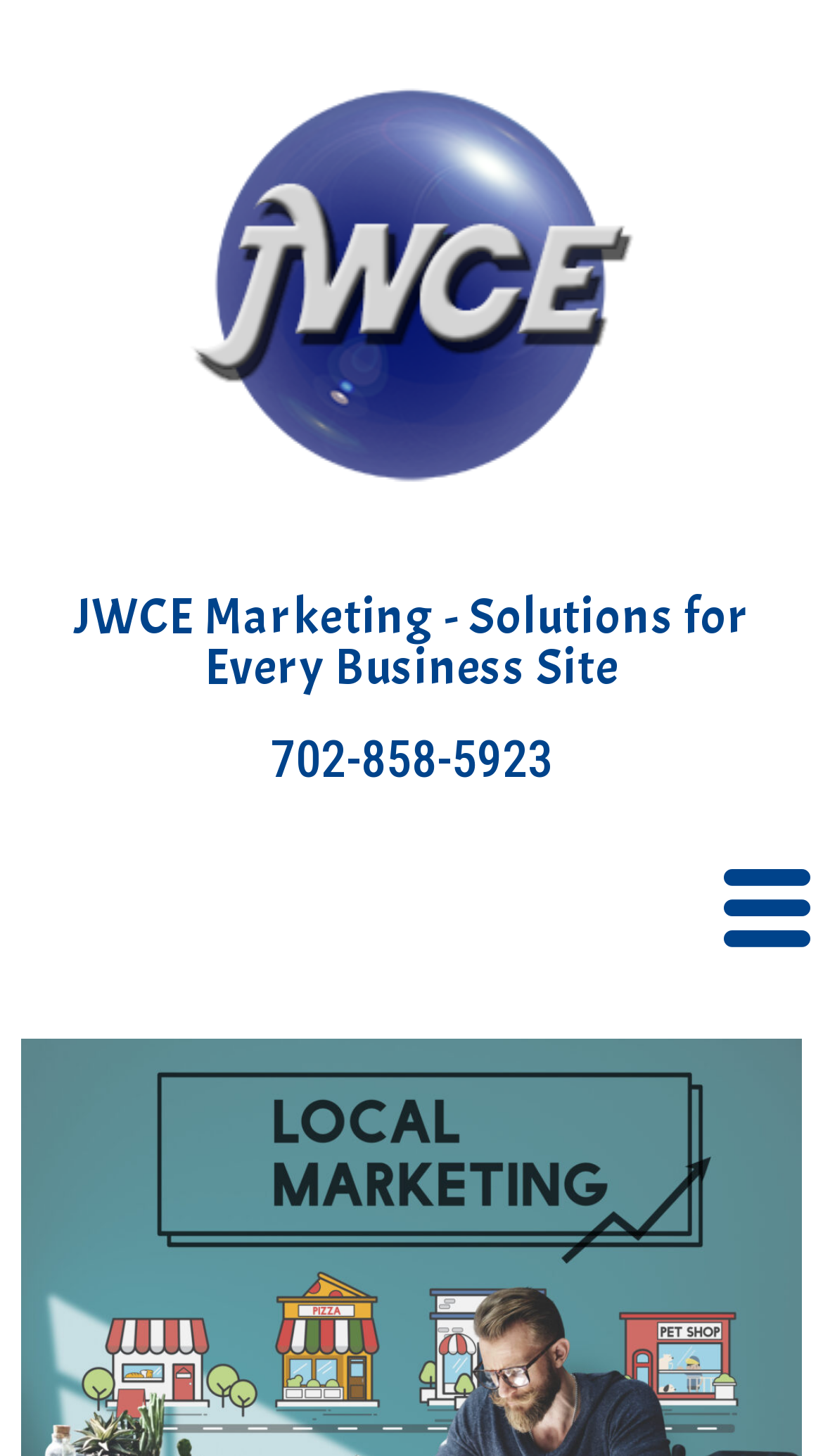Please determine and provide the text content of the webpage's heading.

JWCE Marketing - Solutions for Every Business Site